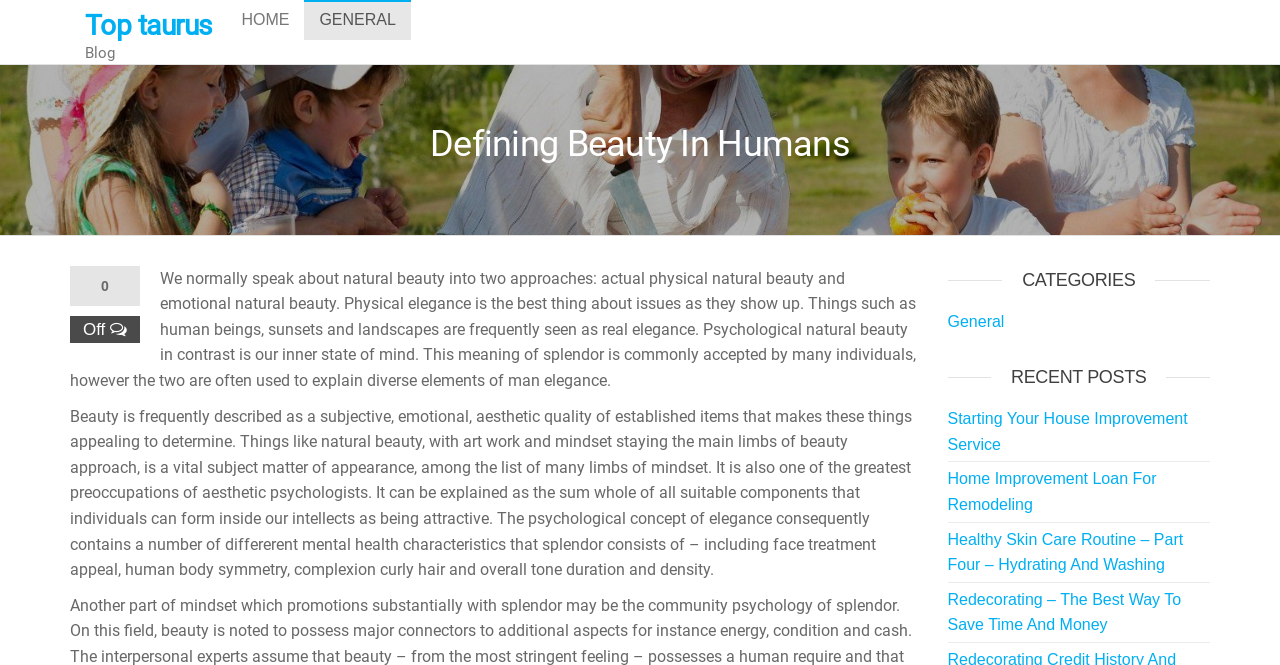Give a complete and precise description of the webpage's appearance.

The webpage is about defining beauty in humans, with a focus on physical and emotional natural beauty. At the top left, there is a link to "Top taurus" and a static text "Blog". To the right of these elements, there are three links: "HOME", "GENERAL", and others. 

Below these links, there is a heading "Defining Beauty In Humans" that spans almost the entire width of the page. Under this heading, there is a paragraph of text that discusses the two approaches to natural beauty: physical and emotional. This text is followed by another paragraph that explains the concept of beauty as a subjective, emotional, and aesthetic quality.

On the right side of the page, there are three sections: "CATEGORIES", "RECENT POSTS", and a list of links to recent posts. The "CATEGORIES" section has a single link to "General", while the "RECENT POSTS" section has four links to different articles, including "Starting Your House Improvement Service", "Home Improvement Loan For Remodeling", "Healthy Skin Care Routine – Part Four – Hydrating And Washing", and "Redecorating – The Best Way To Save Time And Money".